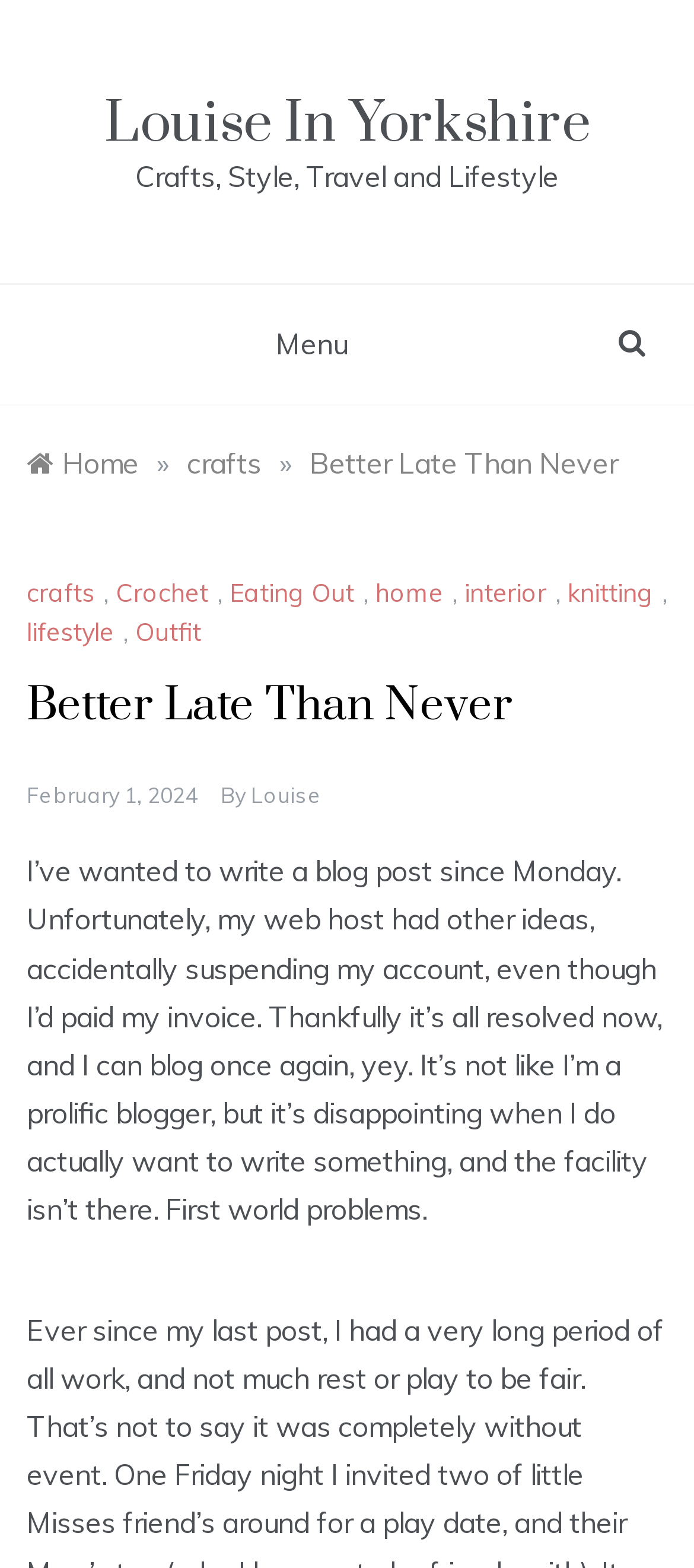Please identify the bounding box coordinates of where to click in order to follow the instruction: "Click the 'Louise' link".

[0.362, 0.499, 0.464, 0.516]